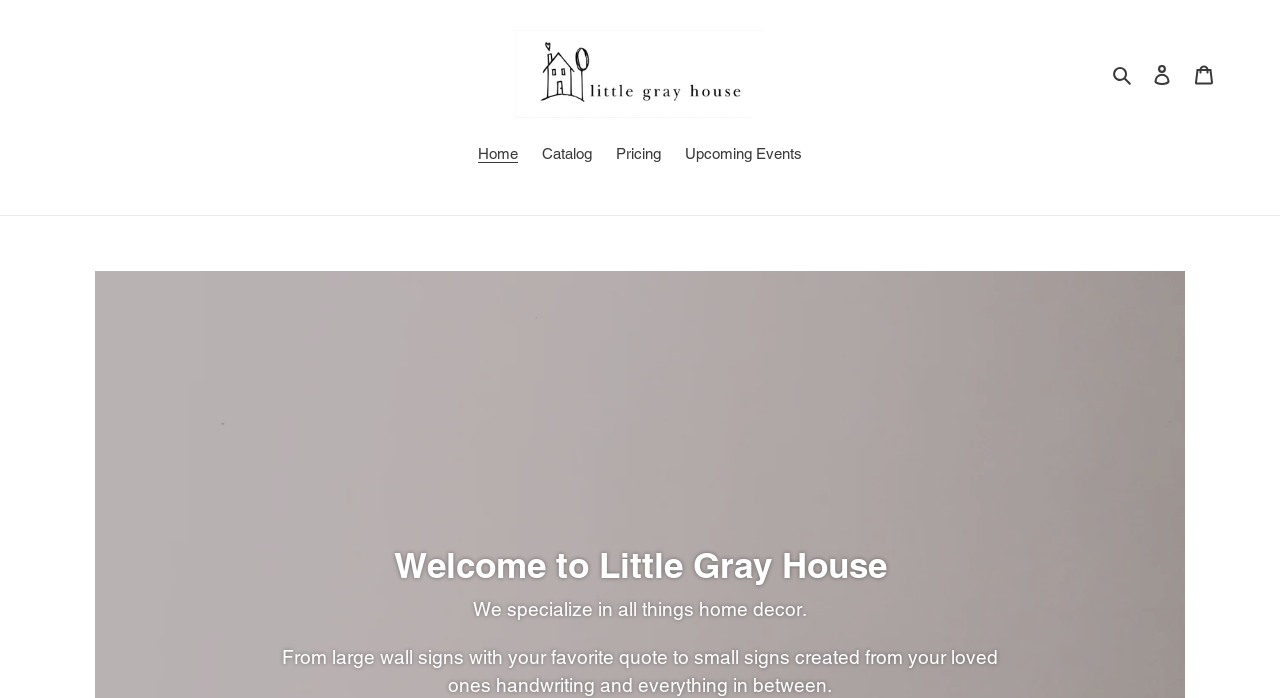Determine the bounding box coordinates for the clickable element required to fulfill the instruction: "view the catalog". Provide the coordinates as four float numbers between 0 and 1, i.e., [left, top, right, bottom].

[0.416, 0.204, 0.47, 0.241]